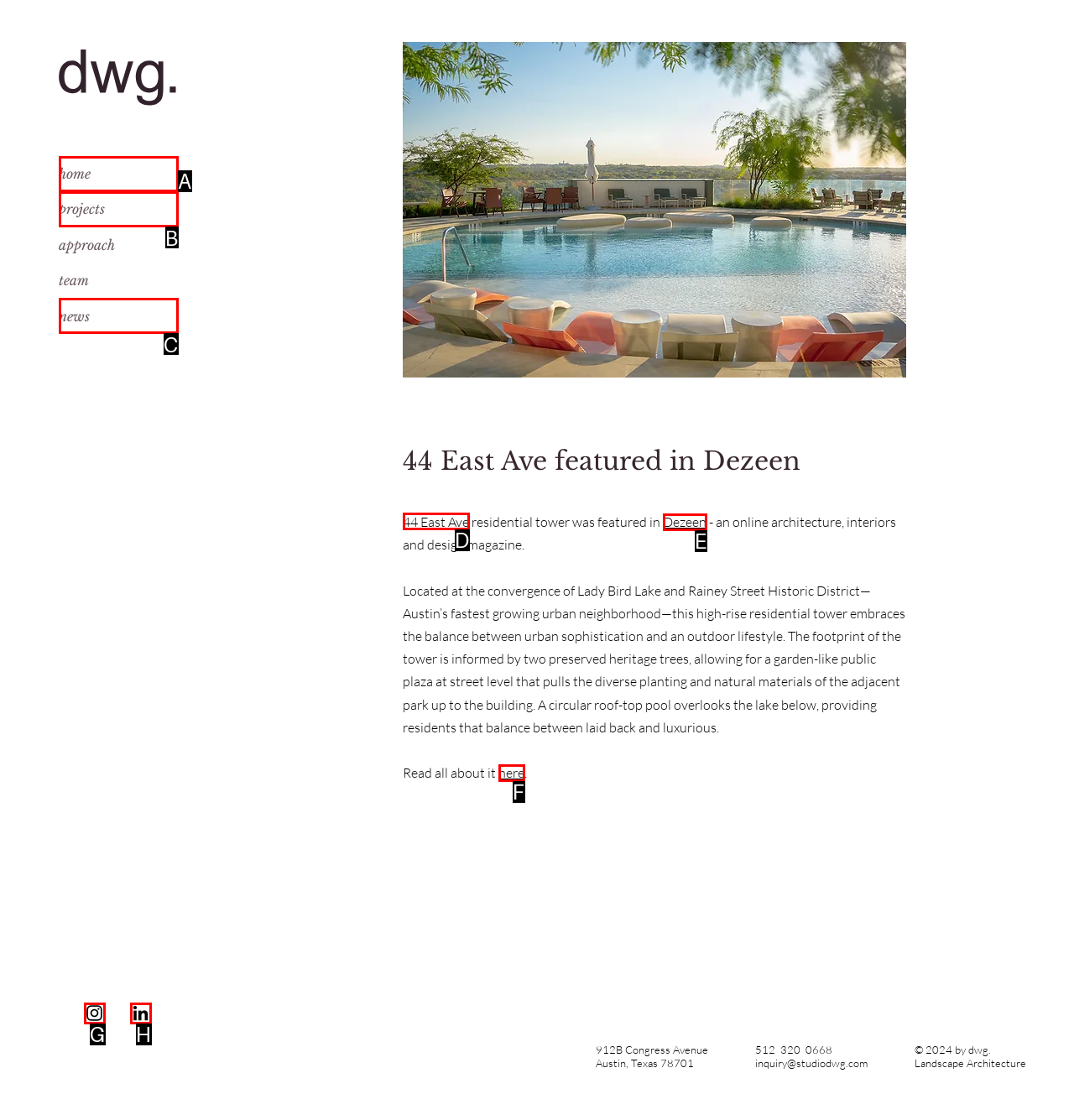Specify the letter of the UI element that should be clicked to achieve the following: Read more about 44 East Ave
Provide the corresponding letter from the choices given.

D